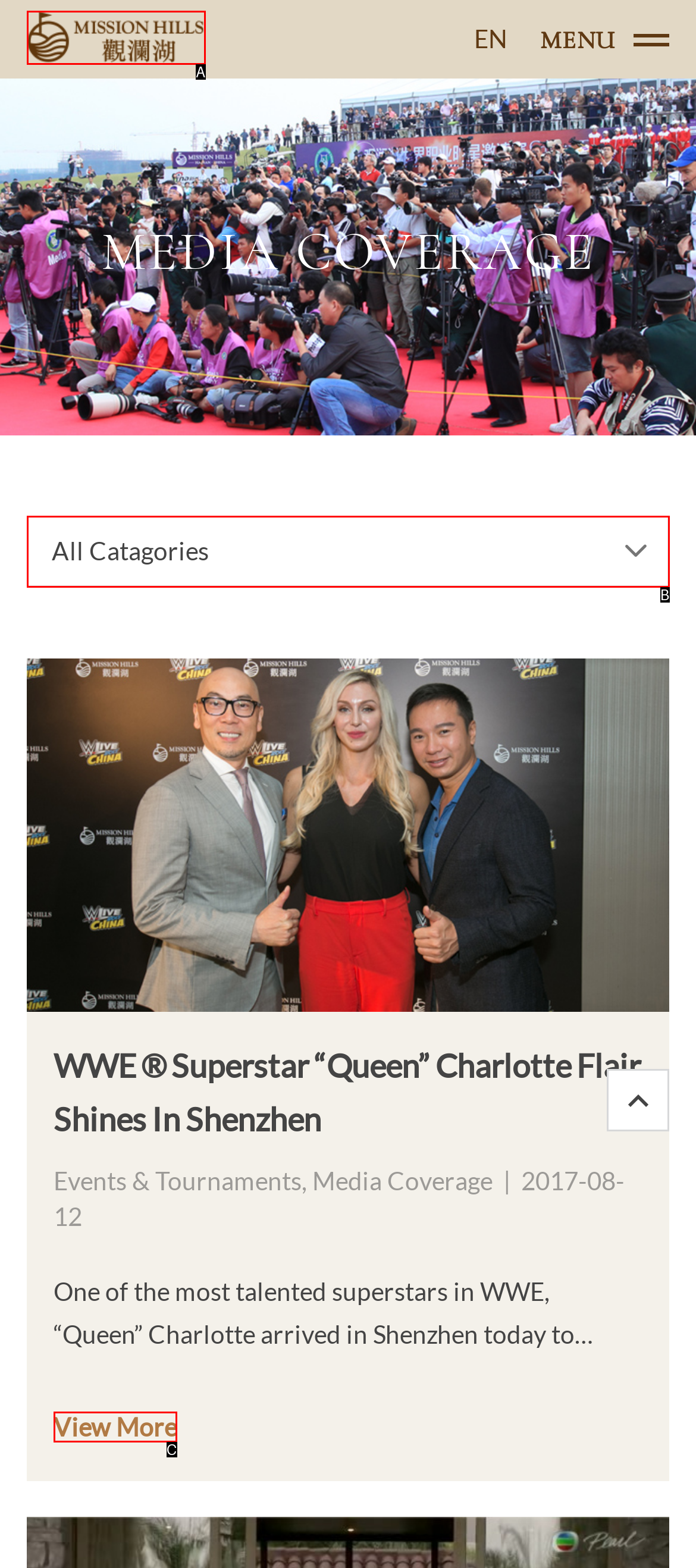Match the description: View More to the correct HTML element. Provide the letter of your choice from the given options.

C